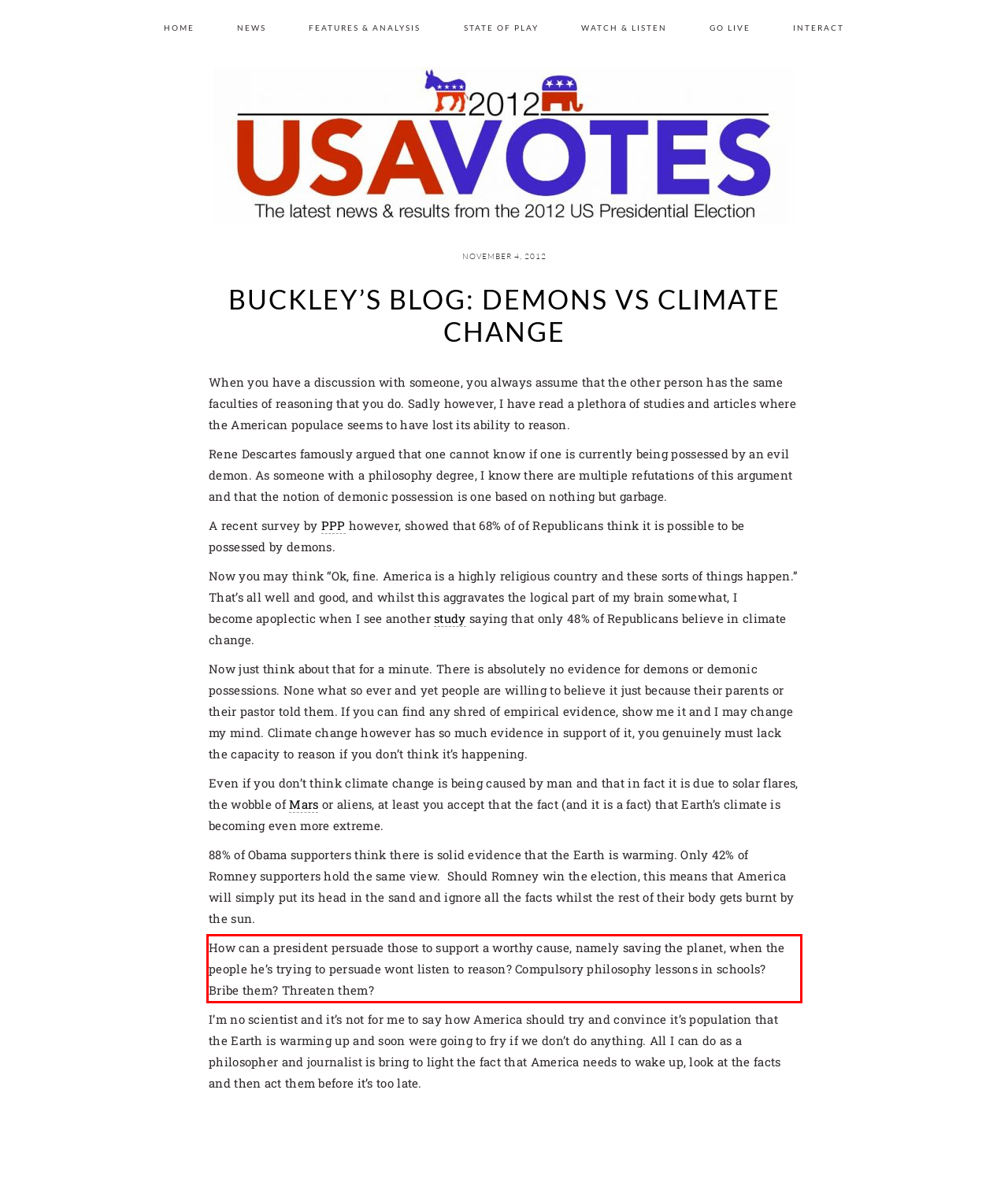Given a screenshot of a webpage, locate the red bounding box and extract the text it encloses.

How can a president persuade those to support a worthy cause, namely saving the planet, when the people he’s trying to persuade wont listen to reason? Compulsory philosophy lessons in schools? Bribe them? Threaten them?